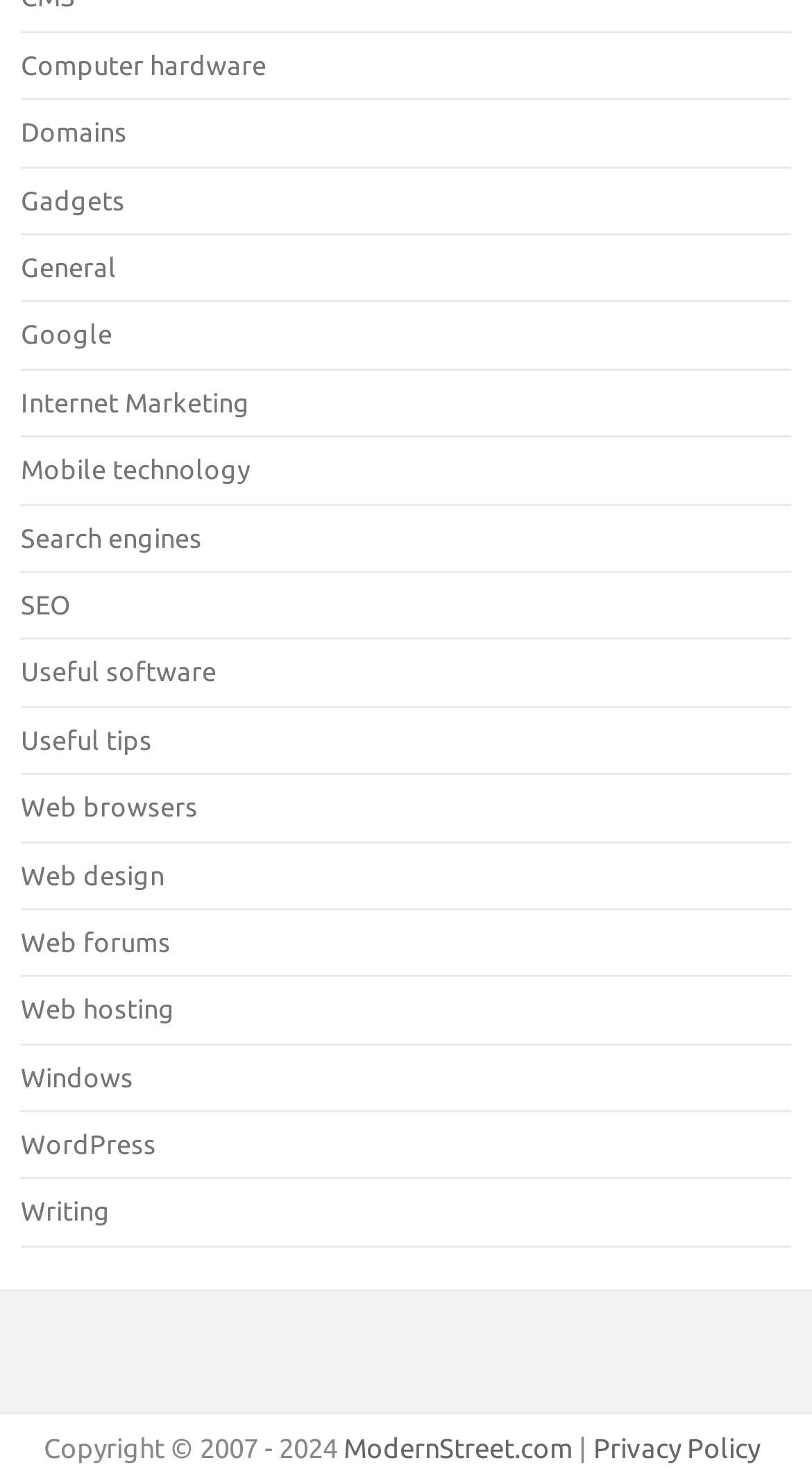Can you provide the bounding box coordinates for the element that should be clicked to implement the instruction: "Visit the Google page"?

[0.026, 0.217, 0.138, 0.237]